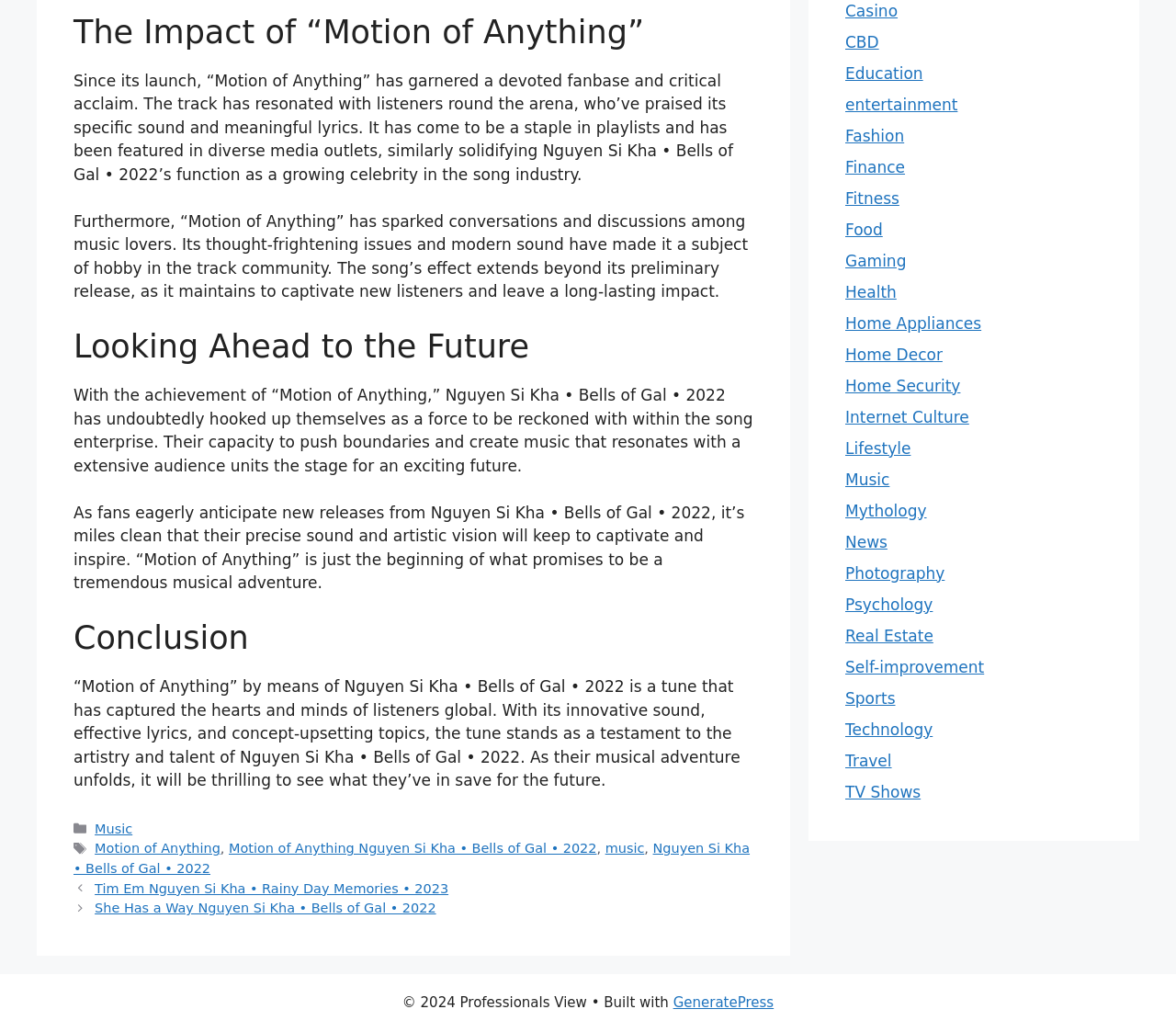Please specify the coordinates of the bounding box for the element that should be clicked to carry out this instruction: "Click on the 'GeneratePress' link". The coordinates must be four float numbers between 0 and 1, formatted as [left, top, right, bottom].

[0.572, 0.964, 0.658, 0.98]